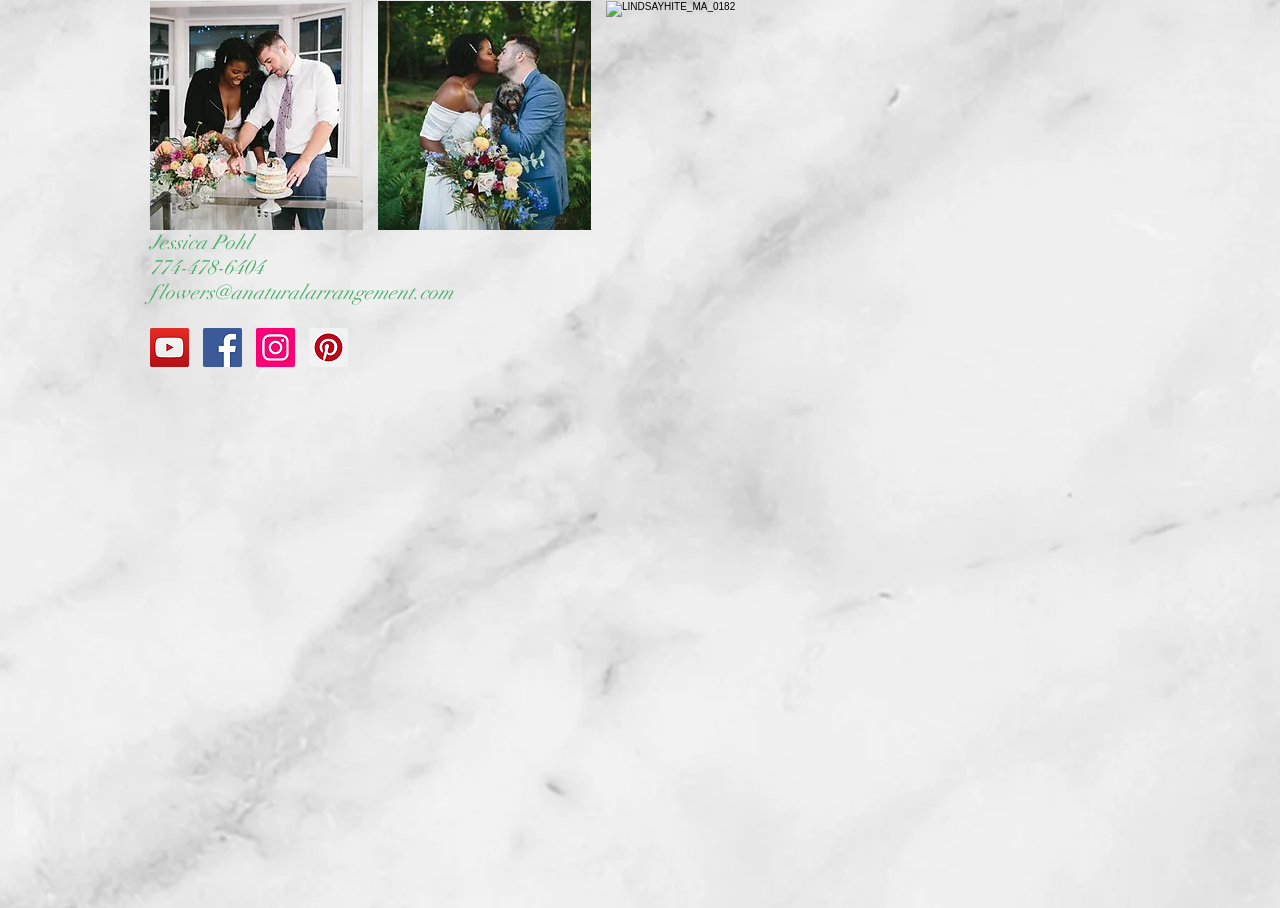Given the element description aria-label="Facebook Social Icon", specify the bounding box coordinates of the corresponding UI element in the format (top-left x, top-left y, bottom-right x, bottom-right y). All values must be between 0 and 1.

[0.159, 0.361, 0.189, 0.404]